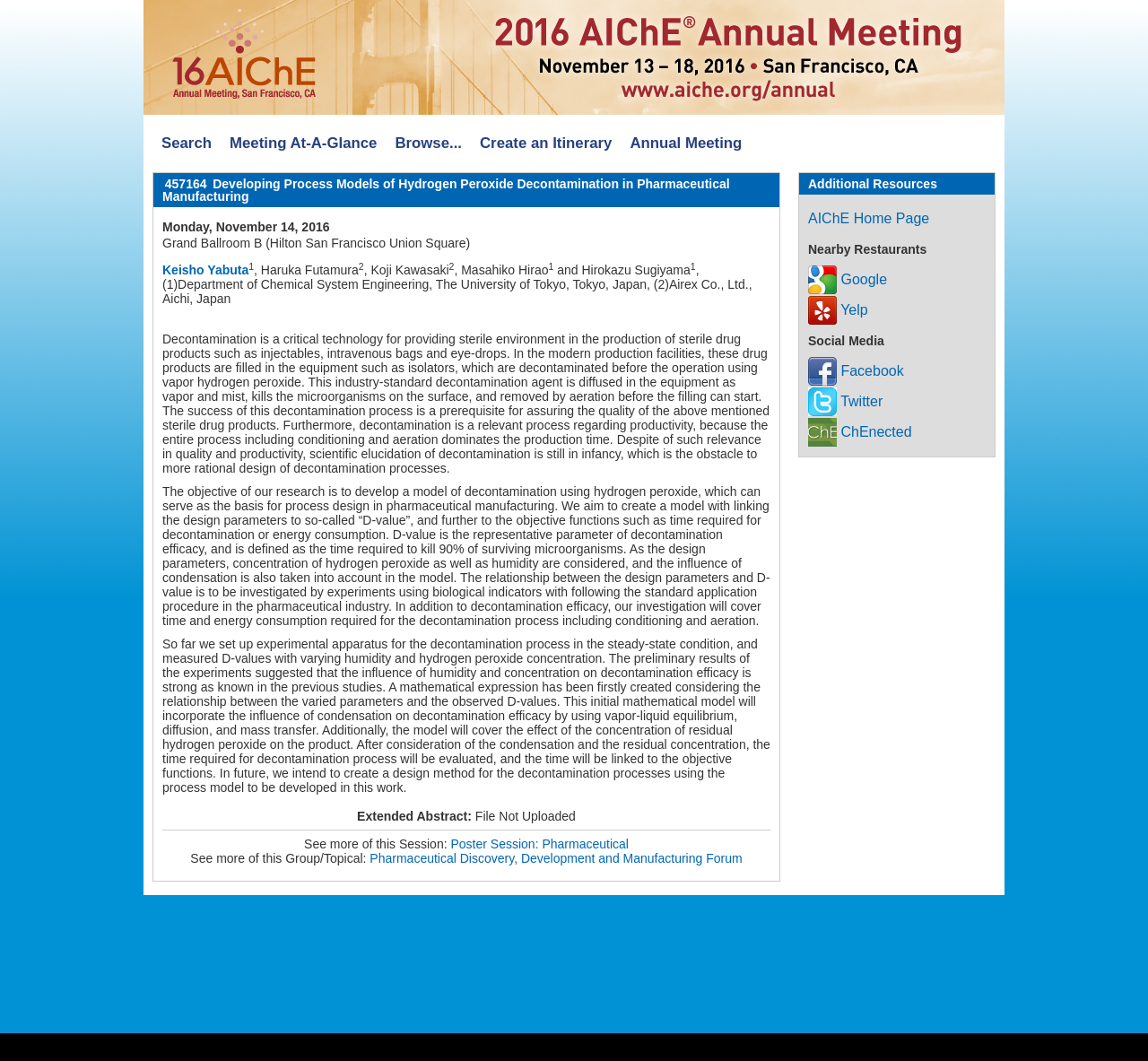From the webpage screenshot, predict the bounding box coordinates (top-left x, top-left y, bottom-right x, bottom-right y) for the UI element described here: Poster Session: Pharmaceutical

[0.393, 0.789, 0.548, 0.802]